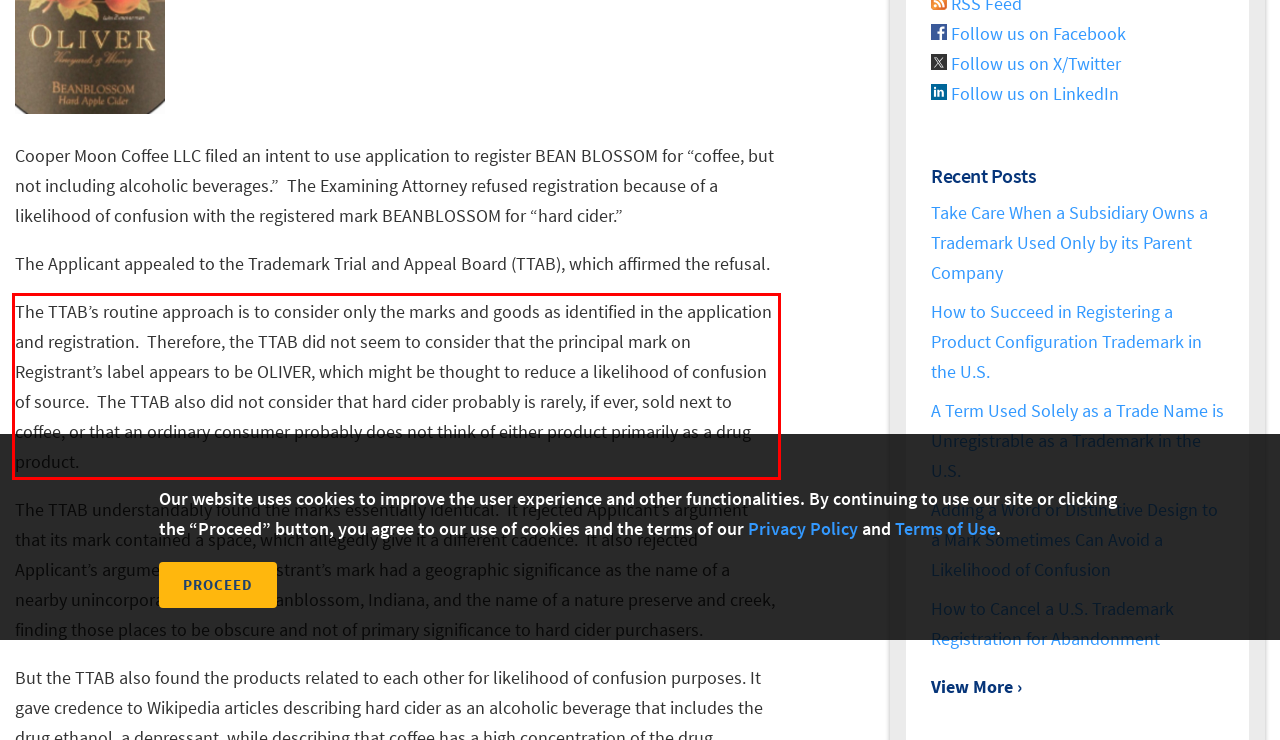You have a screenshot of a webpage, and there is a red bounding box around a UI element. Utilize OCR to extract the text within this red bounding box.

The TTAB’s routine approach is to consider only the marks and goods as identified in the application and registration. Therefore, the TTAB did not seem to consider that the principal mark on Registrant’s label appears to be OLIVER, which might be thought to reduce a likelihood of confusion of source. The TTAB also did not consider that hard cider probably is rarely, if ever, sold next to coffee, or that an ordinary consumer probably does not think of either product primarily as a drug product.